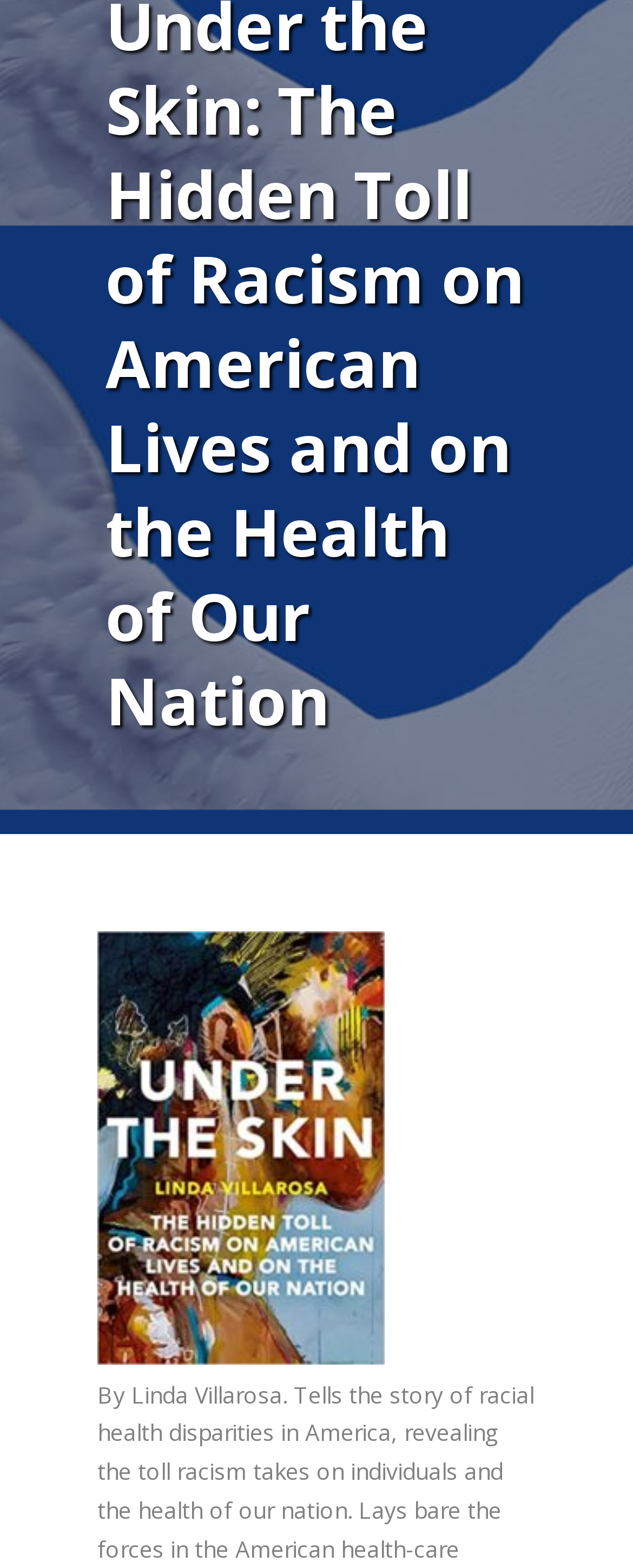Given the element description, predict the bounding box coordinates in the format (top-left x, top-left y, bottom-right x, bottom-right y). Make sure all values are between 0 and 1. Here is the element description: Chicago Area Events

[0.154, 0.175, 0.846, 0.226]